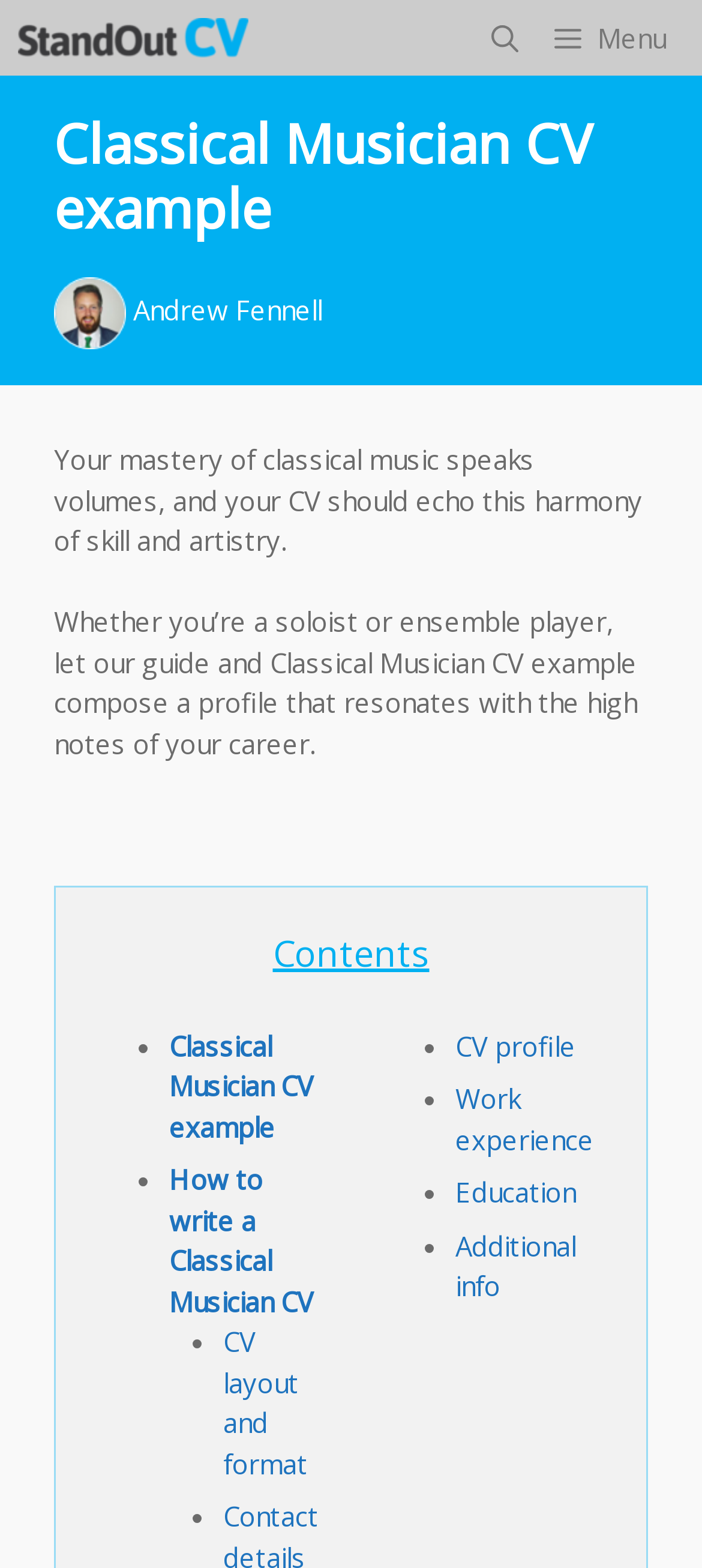From the webpage screenshot, identify the region described by Education. Provide the bounding box coordinates as (top-left x, top-left y, bottom-right x, bottom-right y), with each value being a floating point number between 0 and 1.

[0.649, 0.749, 0.821, 0.772]